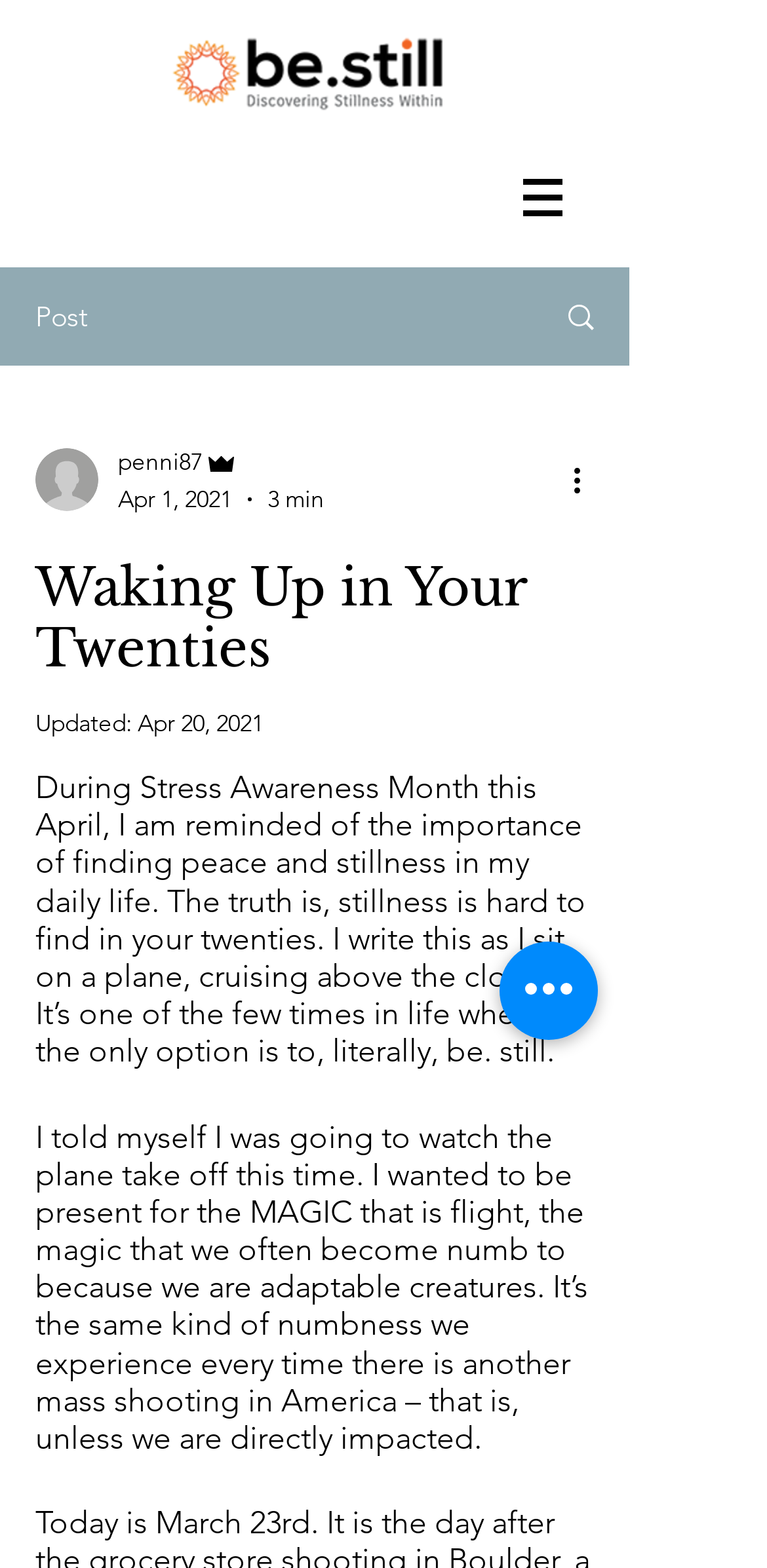What is the author trying to be present for?
Use the information from the image to give a detailed answer to the question.

The author mentions that they wanted to be present for the magic that is flight, which they often become numb to because they are adaptable creatures.